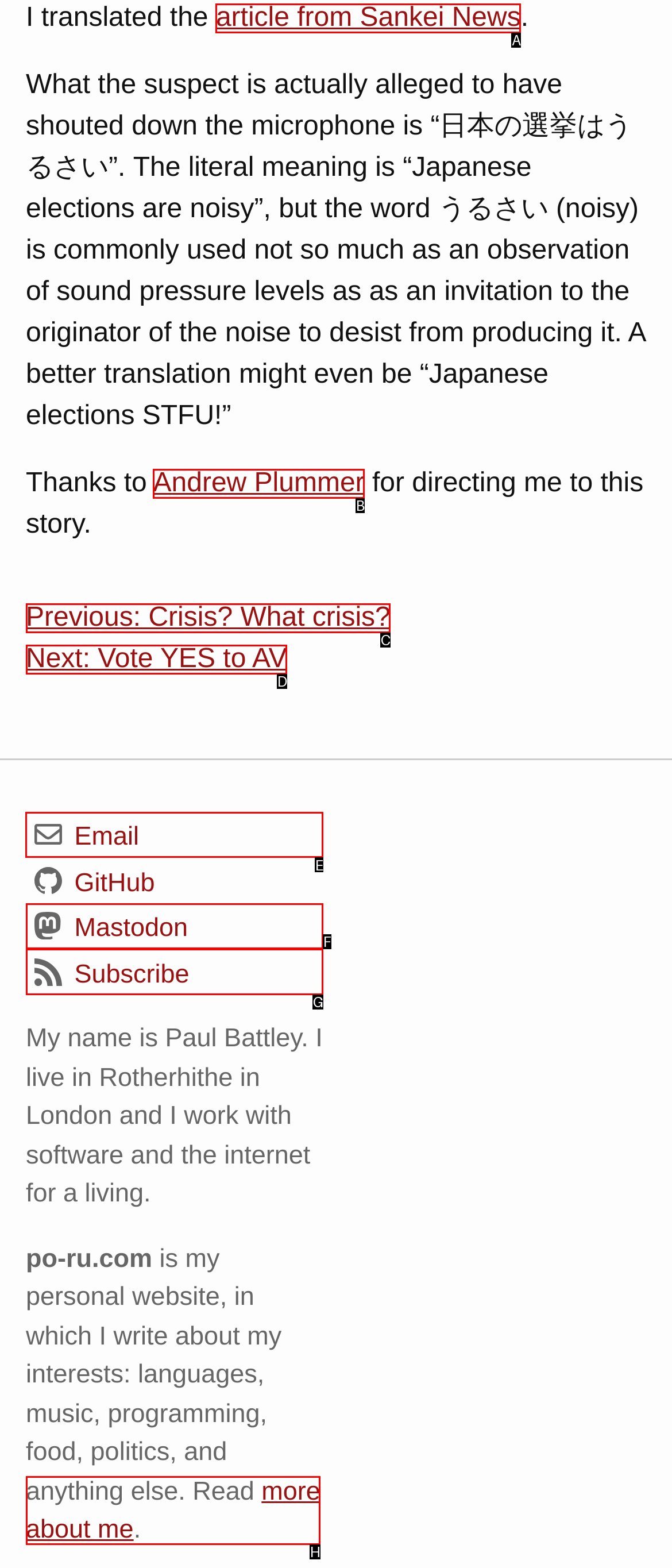Based on the task: Email the author, which UI element should be clicked? Answer with the letter that corresponds to the correct option from the choices given.

E